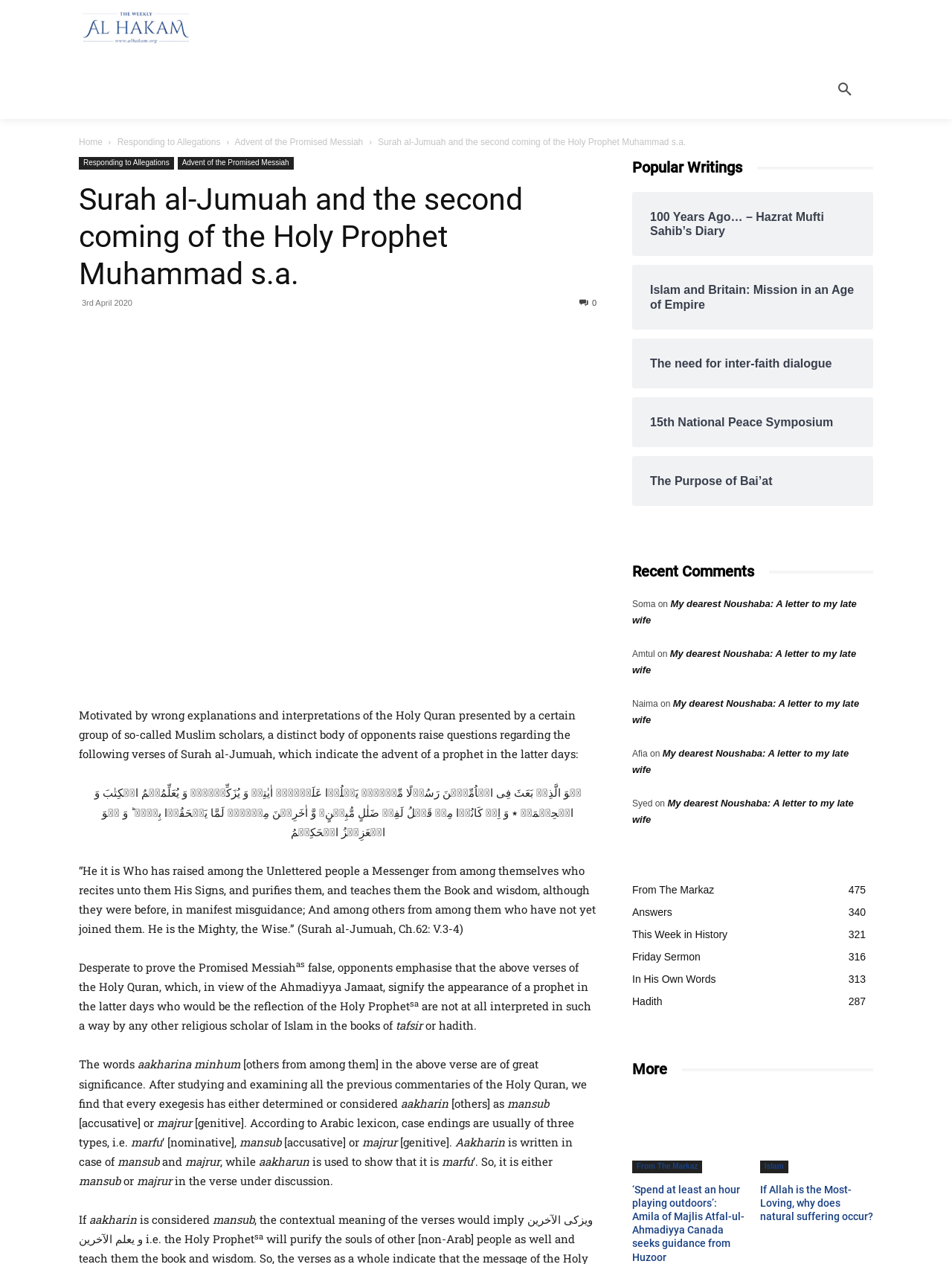Highlight the bounding box coordinates of the element you need to click to perform the following instruction: "Click on the 'Al hakam' link."

[0.081, 0.008, 0.198, 0.035]